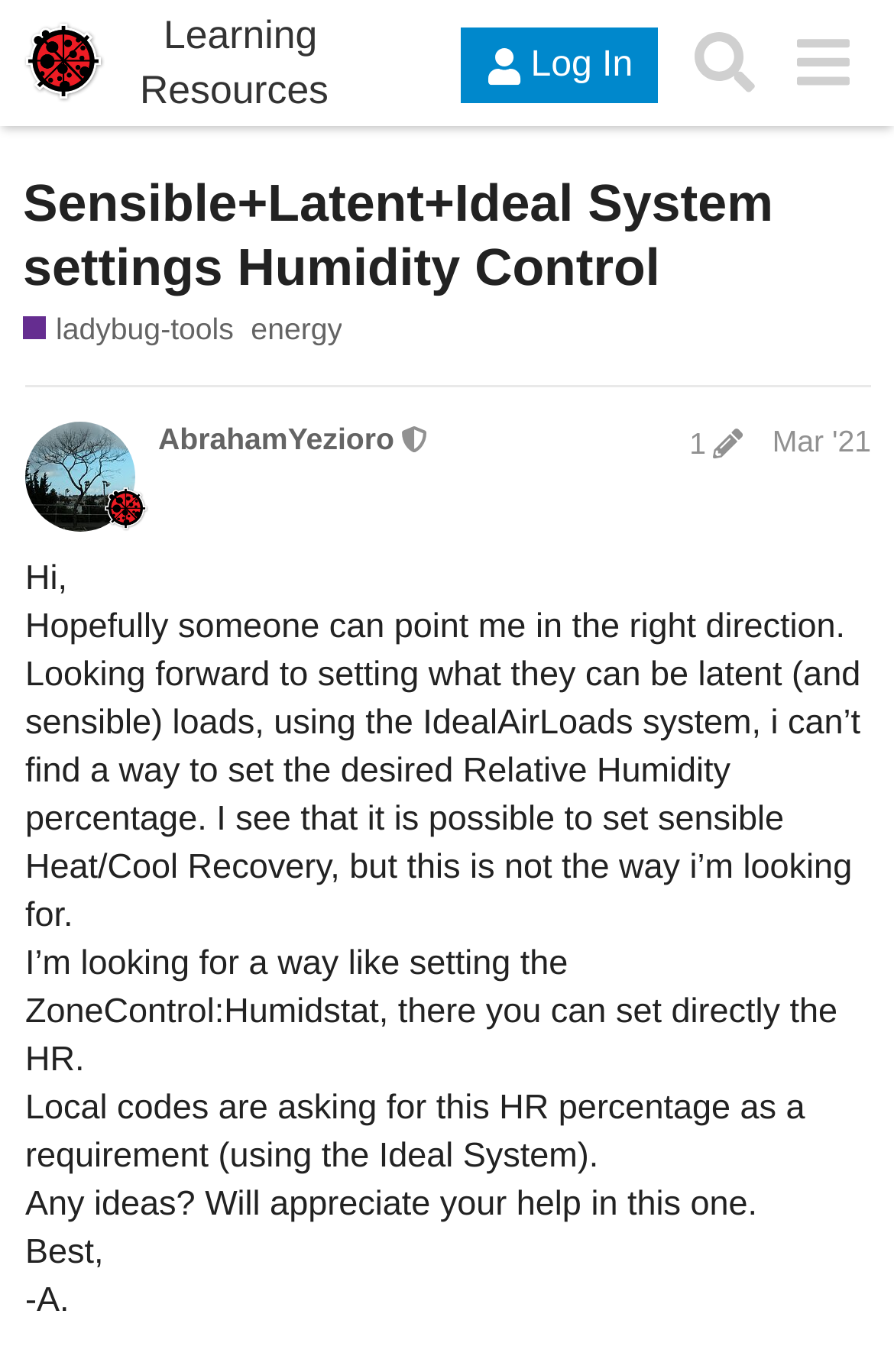Determine the bounding box coordinates of the clickable element to achieve the following action: 'Search for topics'. Provide the coordinates as four float values between 0 and 1, formatted as [left, top, right, bottom].

[0.755, 0.01, 0.865, 0.082]